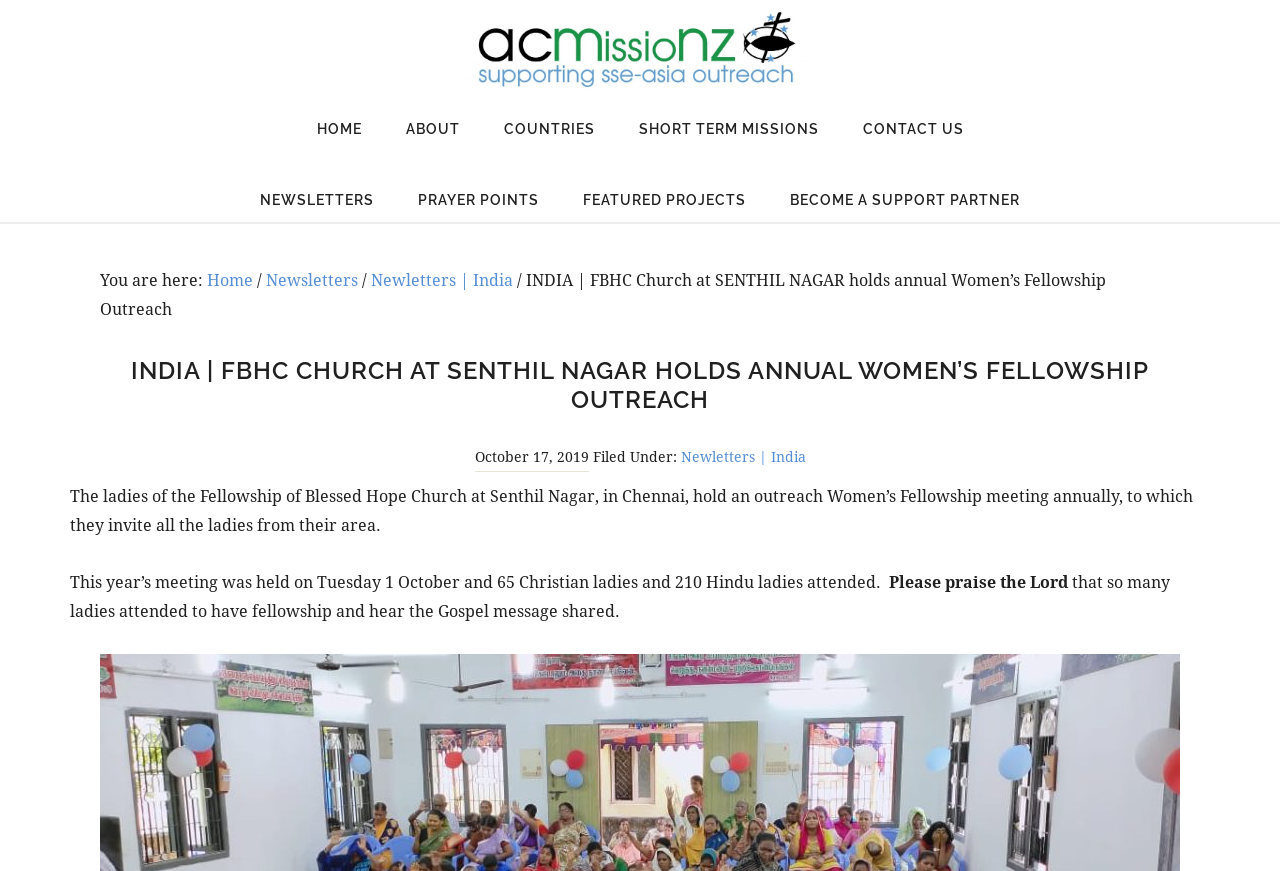Predict the bounding box for the UI component with the following description: "Newsletters".

[0.188, 0.204, 0.308, 0.255]